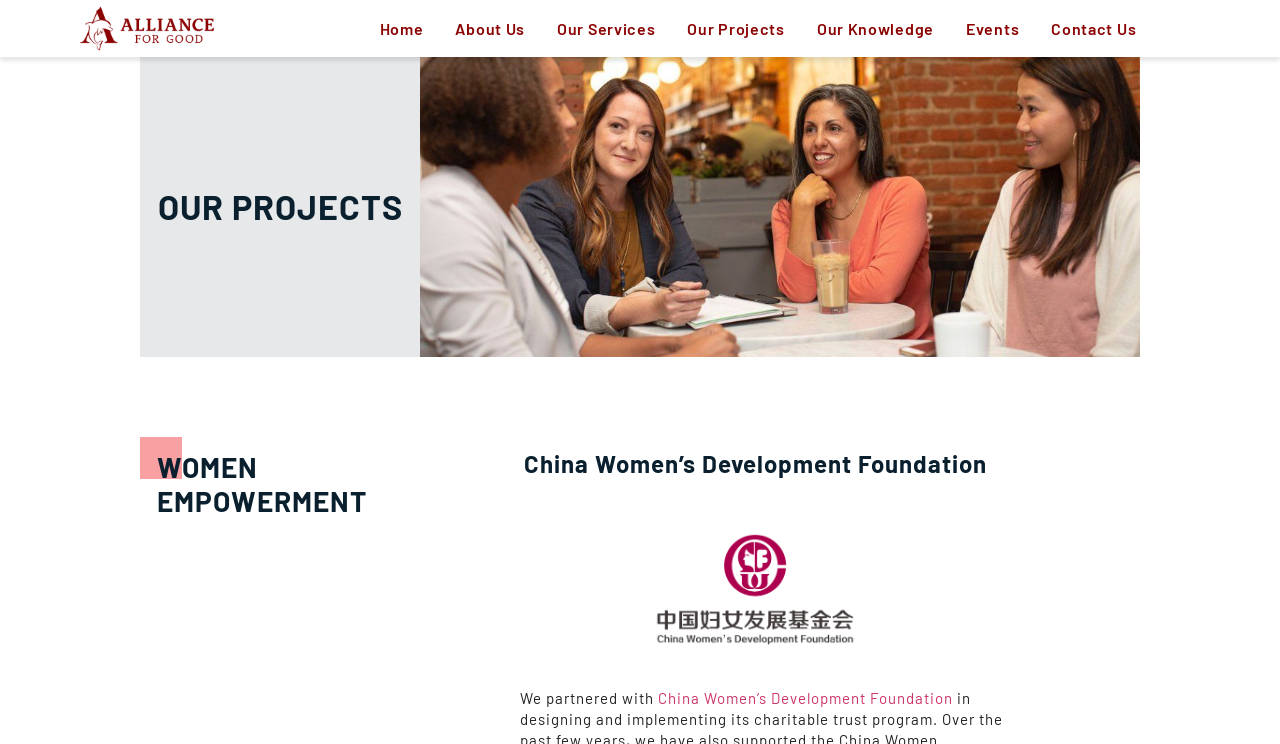What is below the 'OUR PROJECTS' heading?
From the image, respond using a single word or phrase.

WOMEN EMPOWERMENT